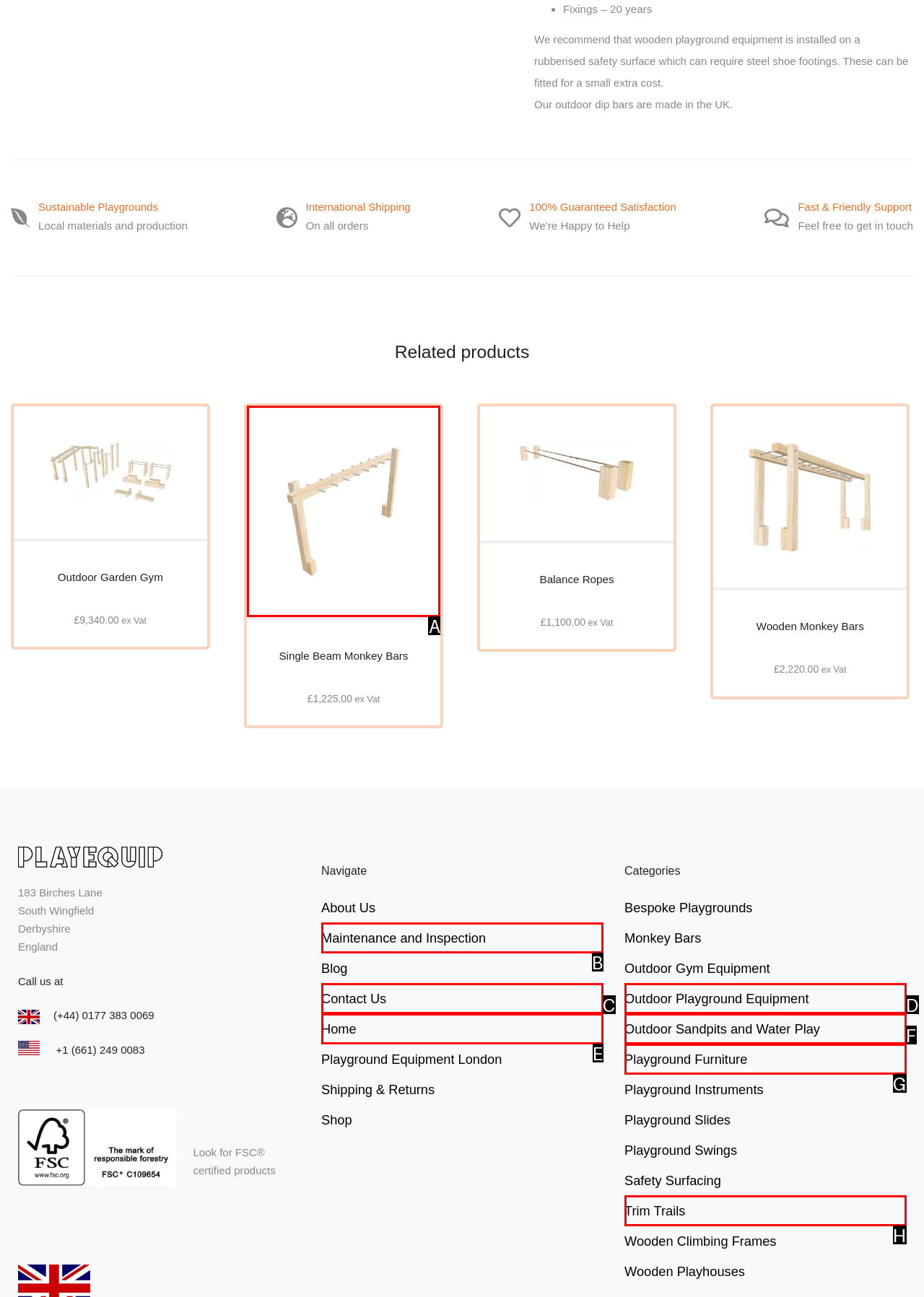From the given choices, determine which HTML element aligns with the description: Outdoor Sandpits and Water Play Respond with the letter of the appropriate option.

F